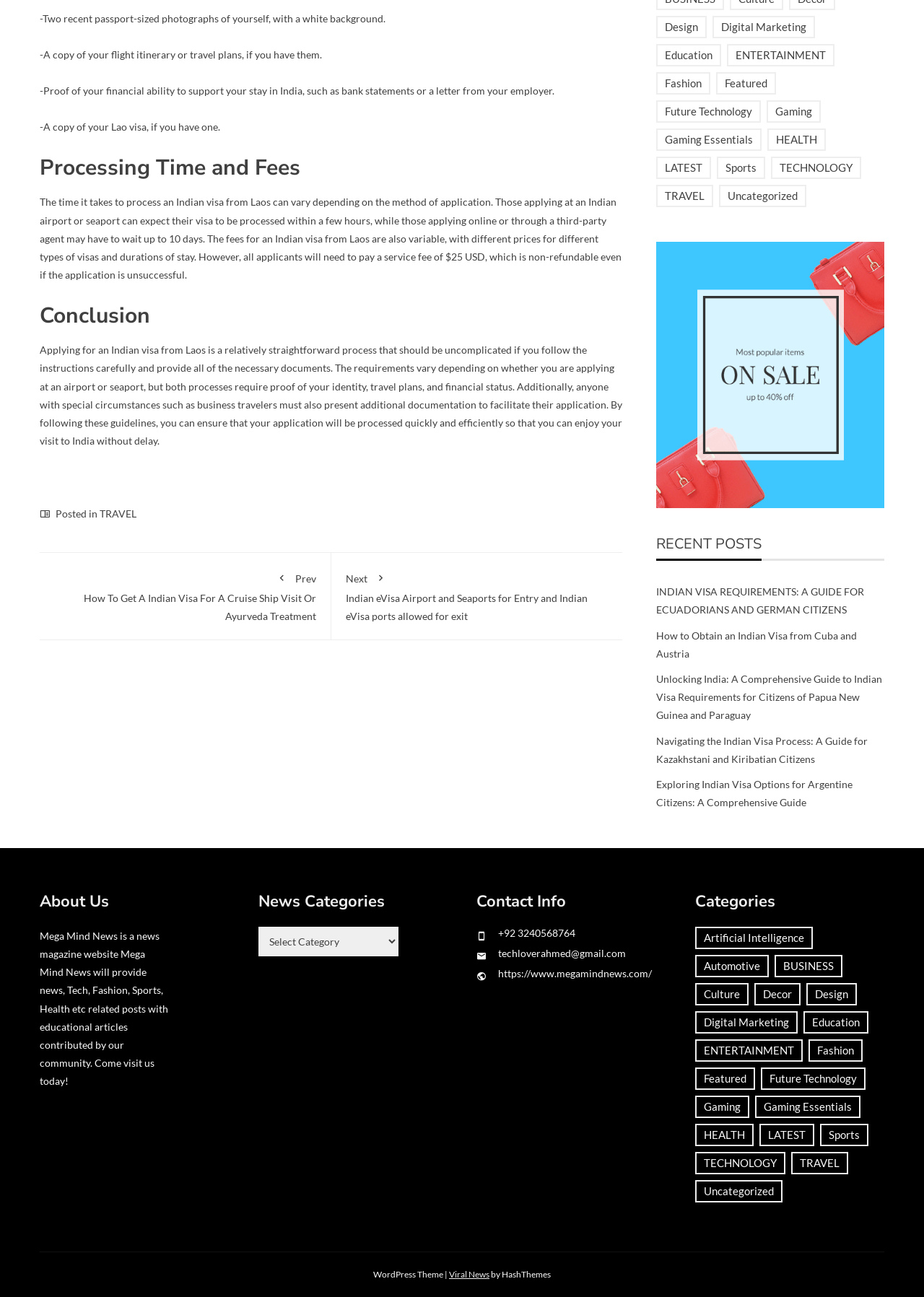Kindly provide the bounding box coordinates of the section you need to click on to fulfill the given instruction: "Click on the 'About Us' link".

[0.043, 0.687, 0.248, 0.703]